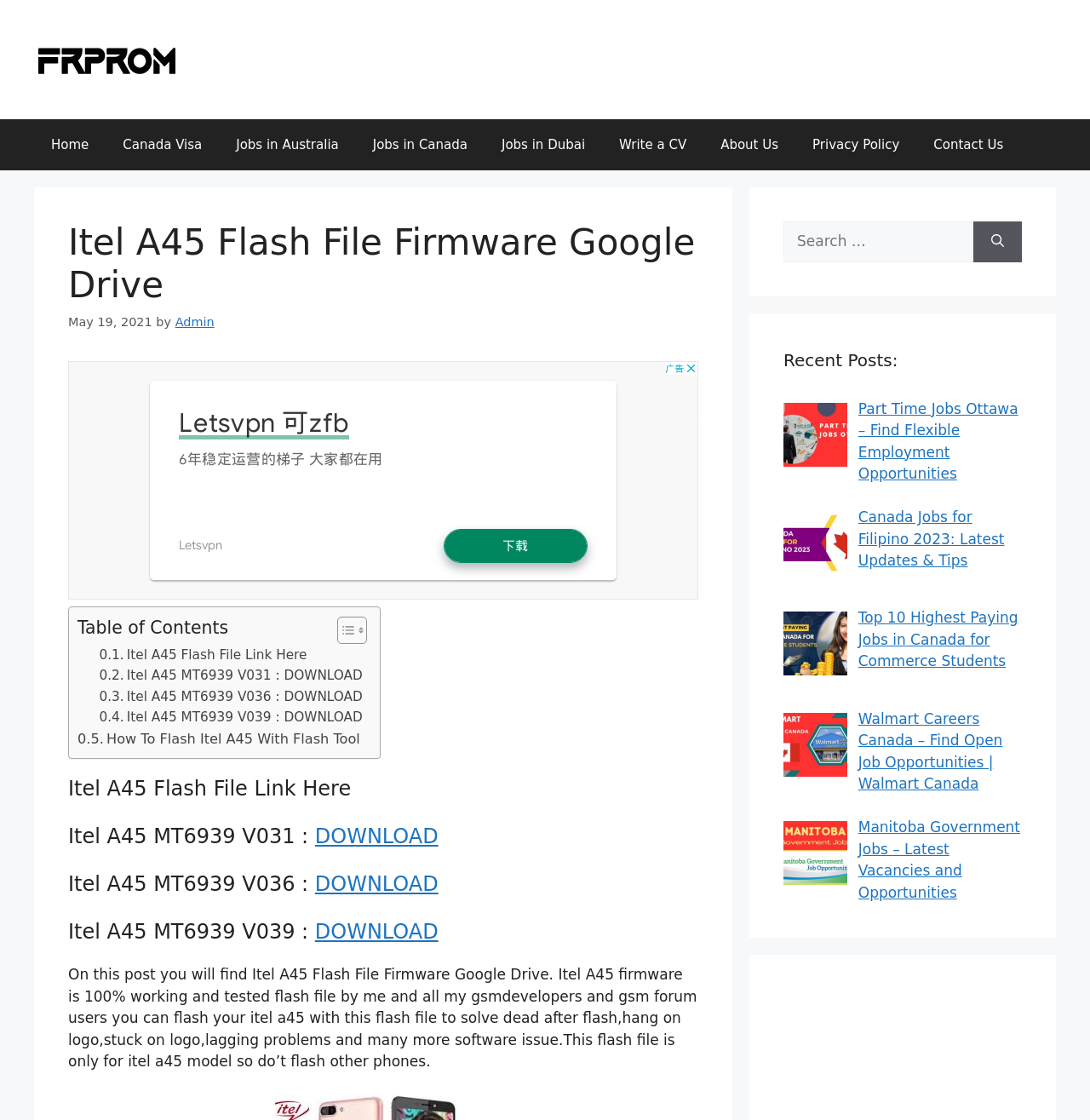Extract the bounding box of the UI element described as: "Home".

[0.031, 0.106, 0.097, 0.152]